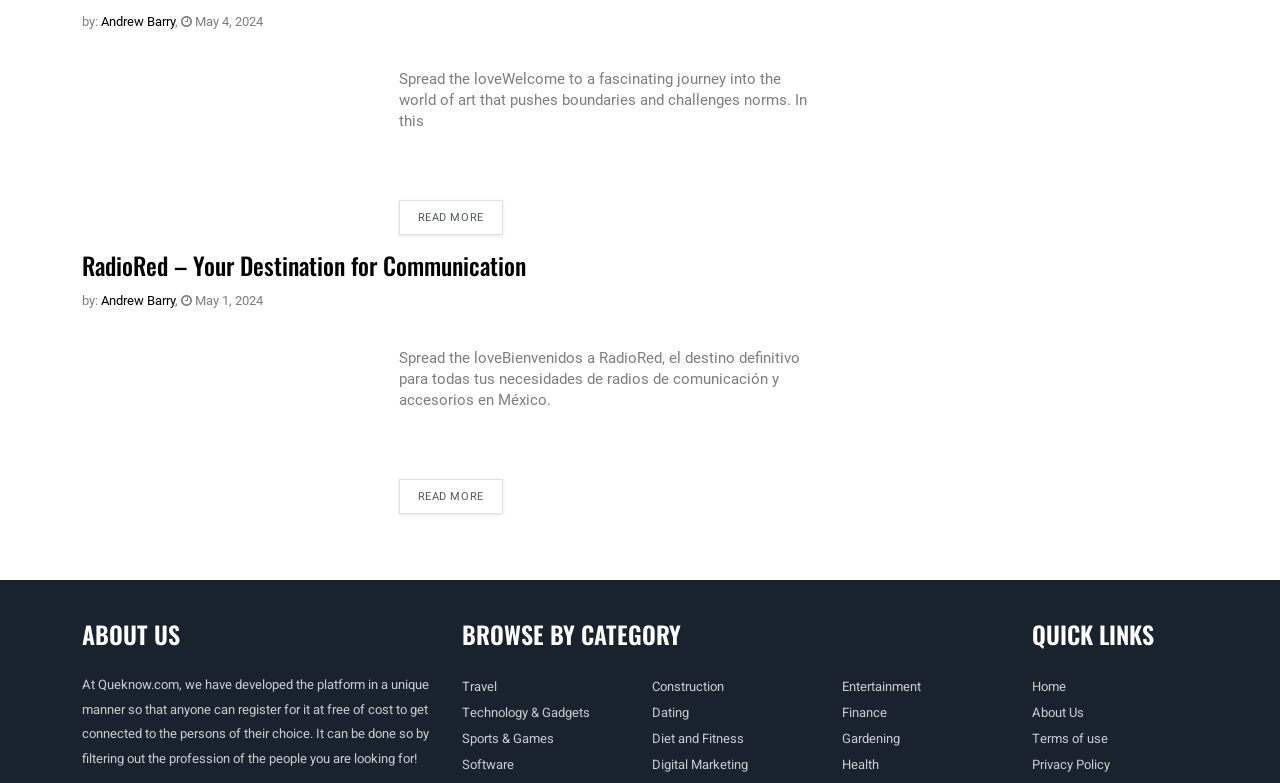Kindly determine the bounding box coordinates for the area that needs to be clicked to execute this instruction: "Learn about the author Andrew Barry".

[0.079, 0.018, 0.137, 0.038]